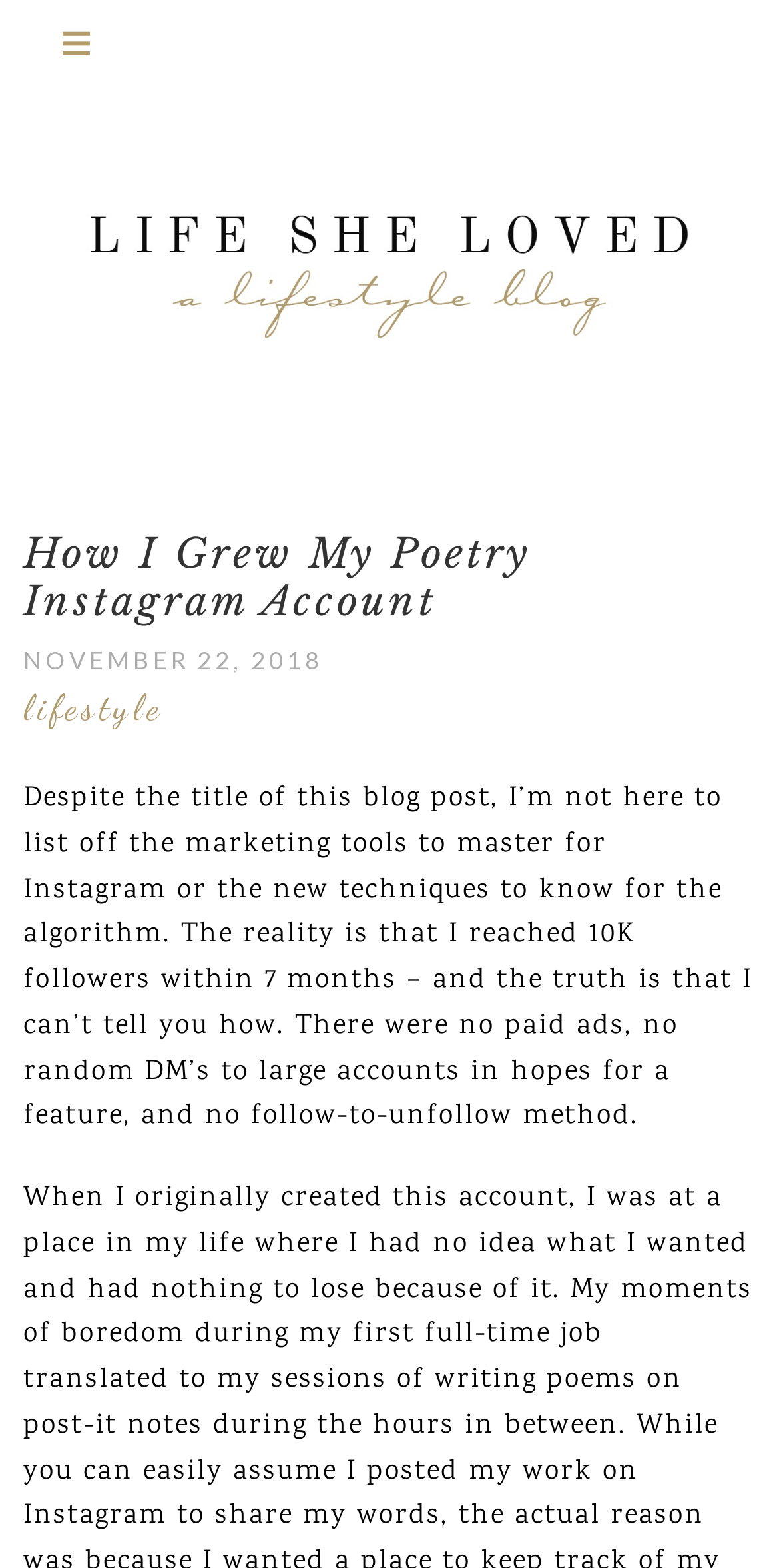Provide a one-word or short-phrase response to the question:
What is the category of the blog post?

lifestyle